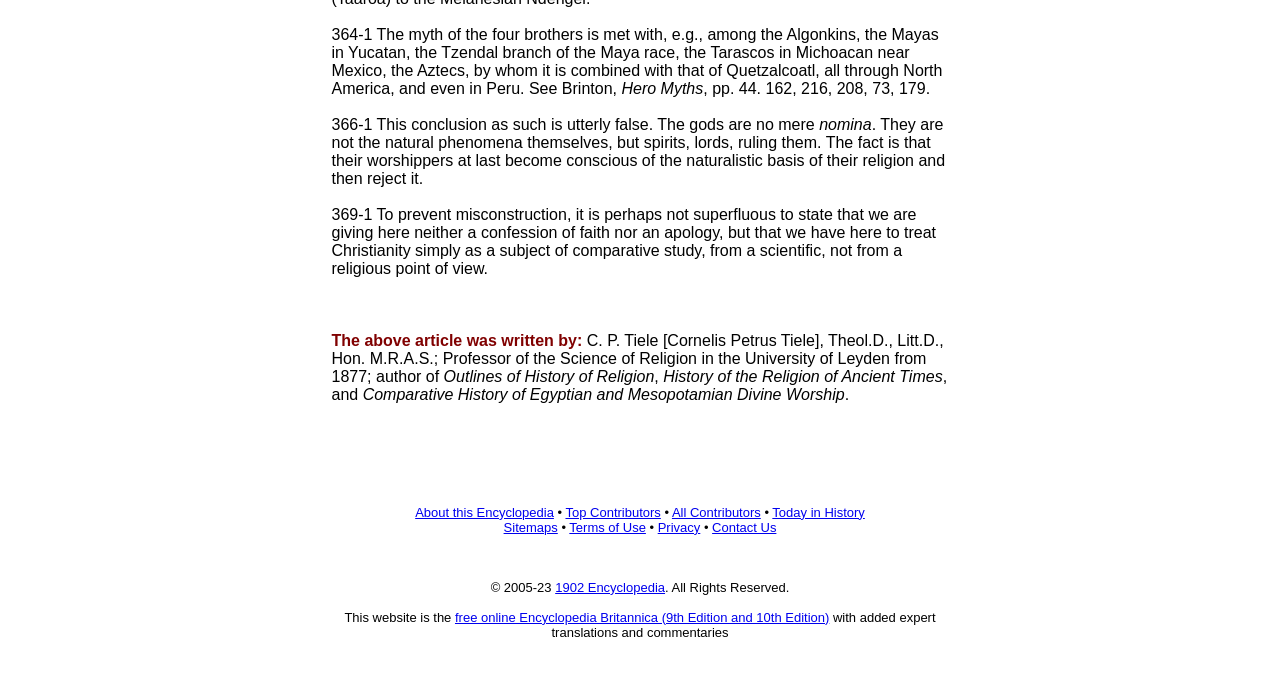Please determine the bounding box coordinates of the clickable area required to carry out the following instruction: "Visit the webpage of the journal Annals of Plastic Surgery". The coordinates must be four float numbers between 0 and 1, represented as [left, top, right, bottom].

None